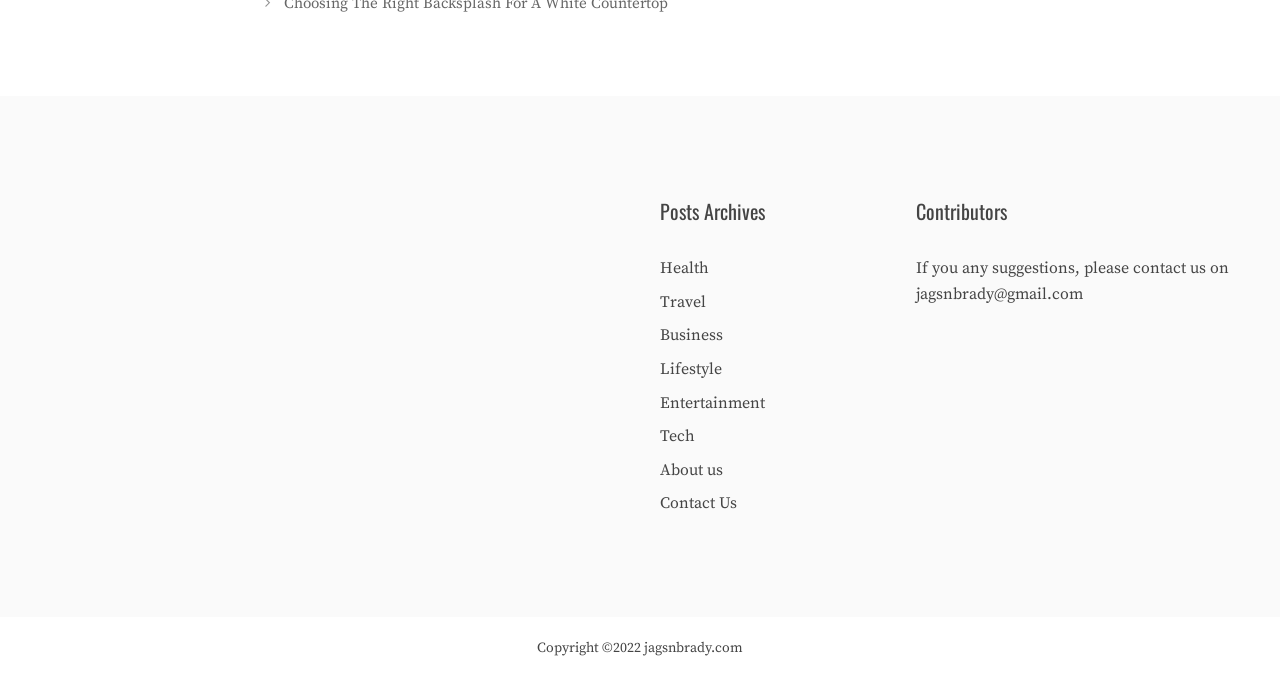Find the bounding box of the web element that fits this description: "Entertainment".

[0.516, 0.578, 0.598, 0.608]